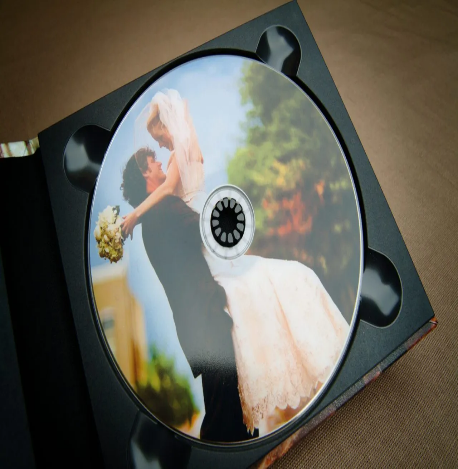Provide a short, one-word or phrase answer to the question below:
What is the dominant color of the background?

Green